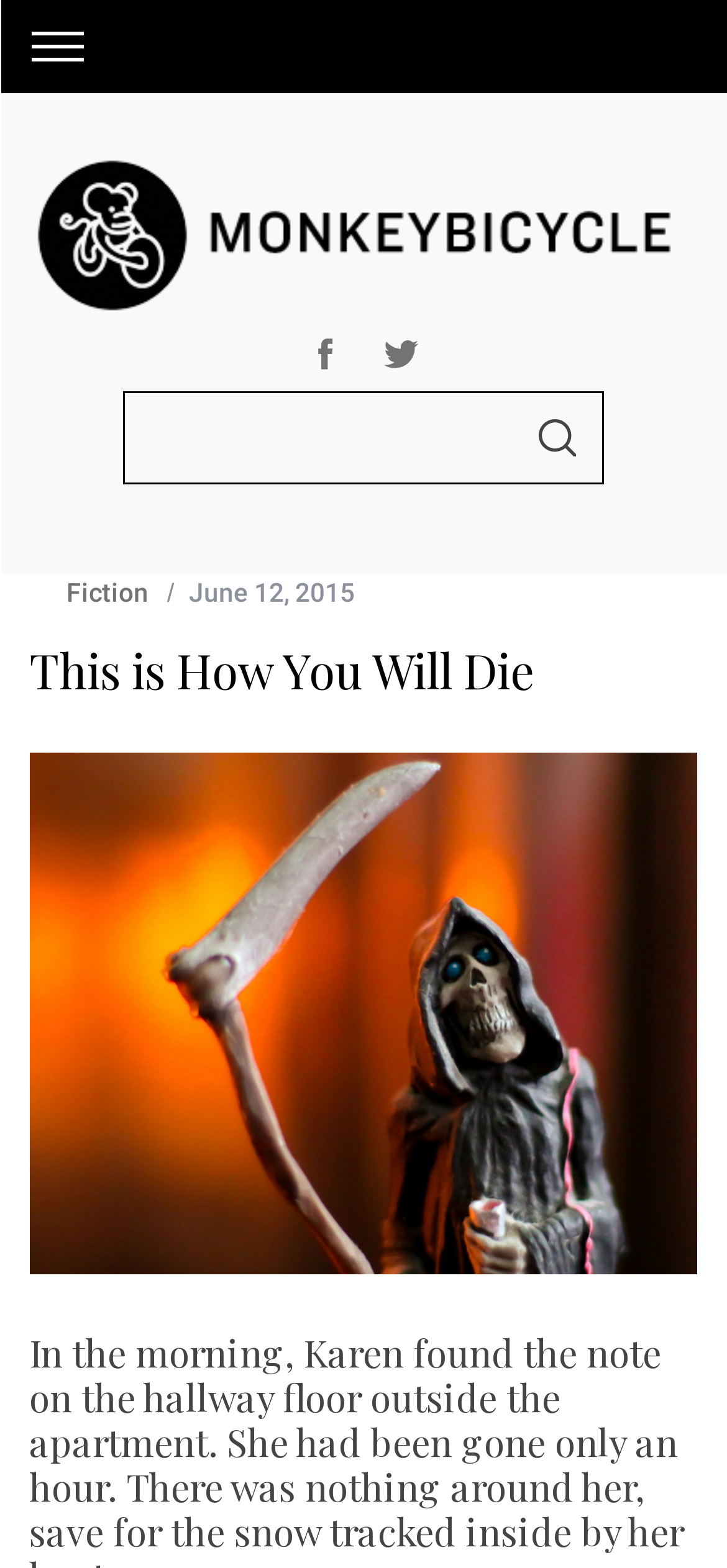Mark the bounding box of the element that matches the following description: "alt="MONKEYBICYCLE -"".

[0.04, 0.095, 0.96, 0.202]